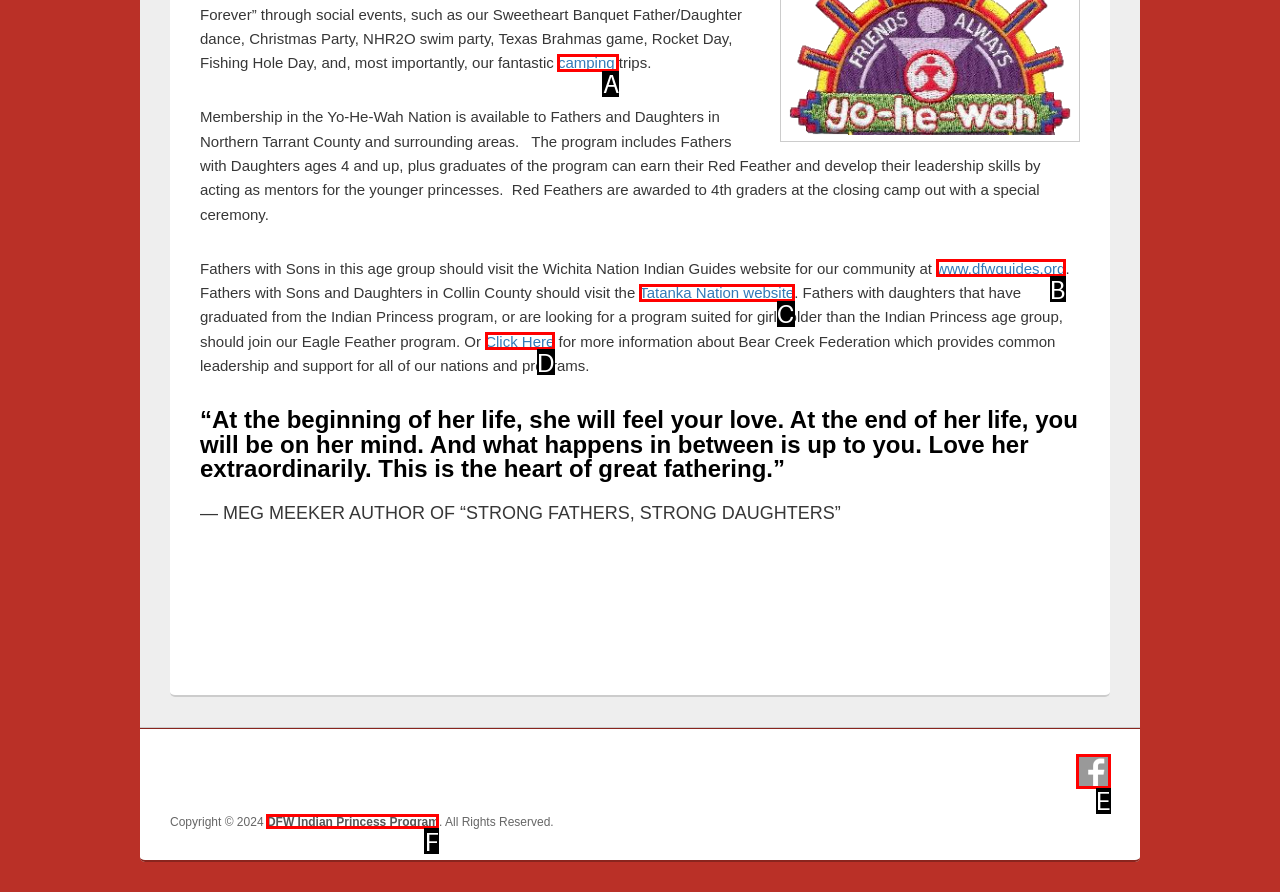Choose the HTML element that corresponds to the description: Tatanka Nation website
Provide the answer by selecting the letter from the given choices.

C